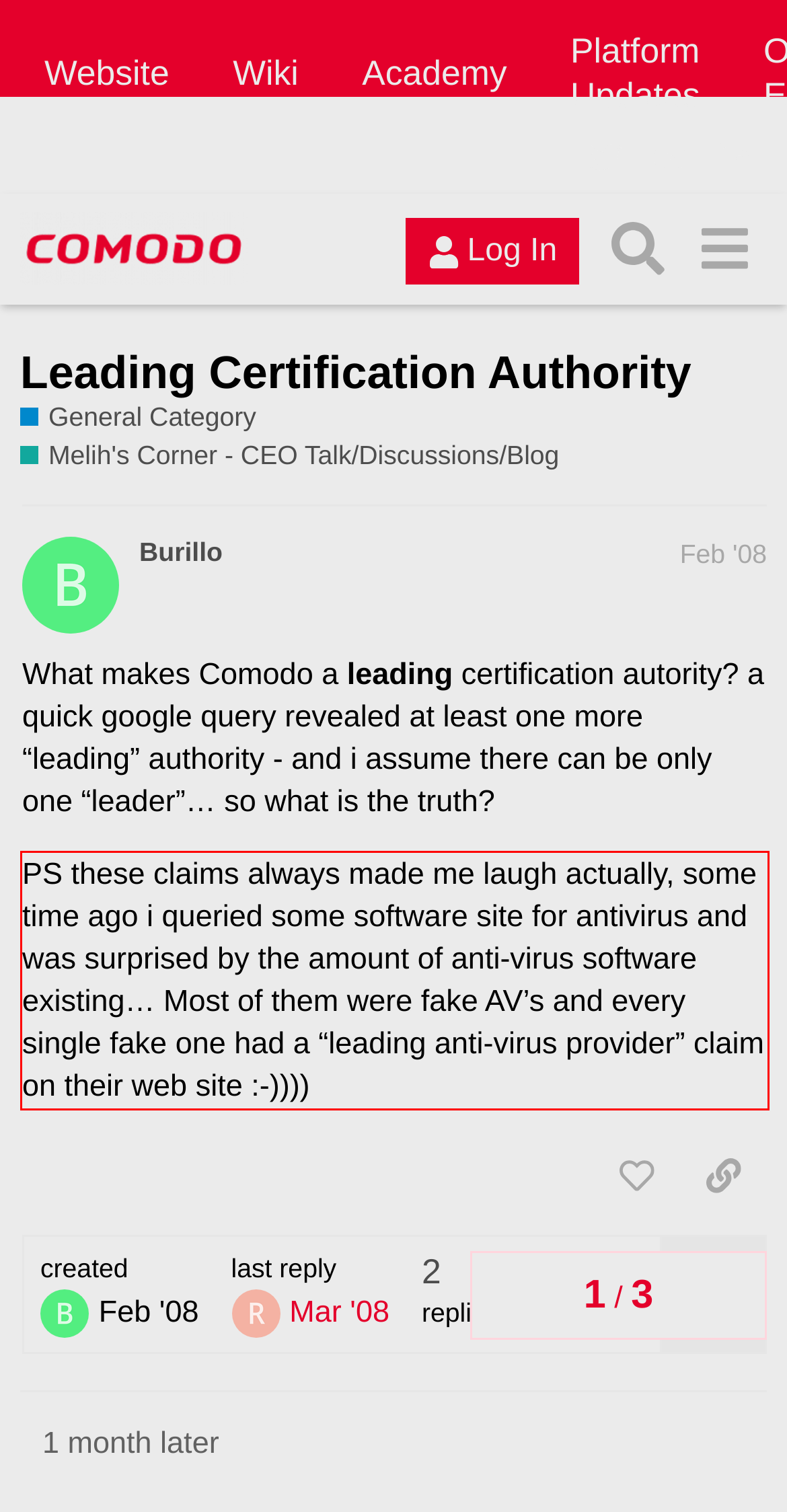Given a webpage screenshot, locate the red bounding box and extract the text content found inside it.

PS these claims always made me laugh actually, some time ago i queried some software site for antivirus and was surprised by the amount of anti-virus software existing… Most of them were fake AV’s and every single fake one had a “leading anti-virus provider” claim on their web site :-))))